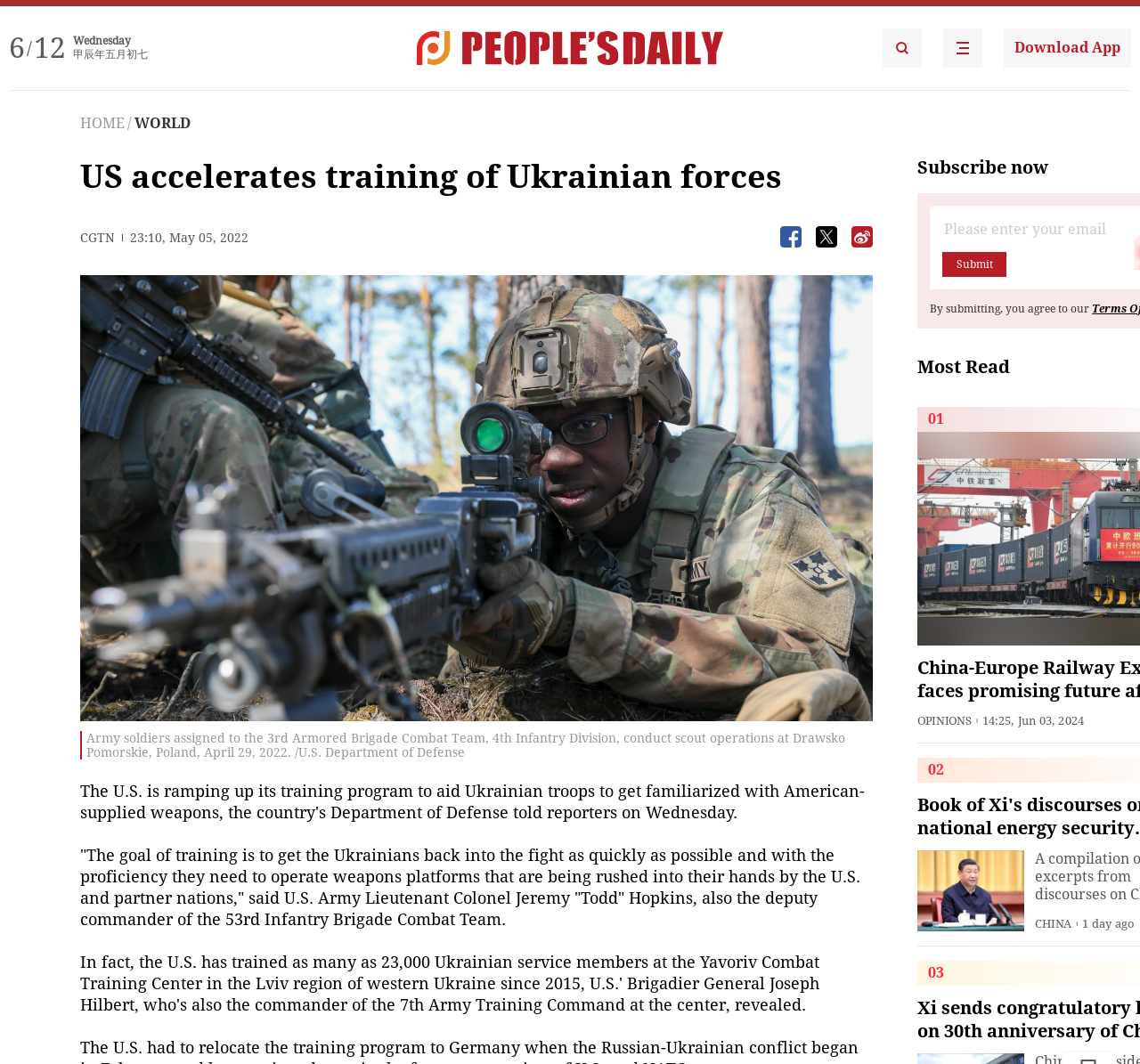What is the location of the scout operations?
Look at the image and answer the question using a single word or phrase.

Drawsko Pomorskie, Poland